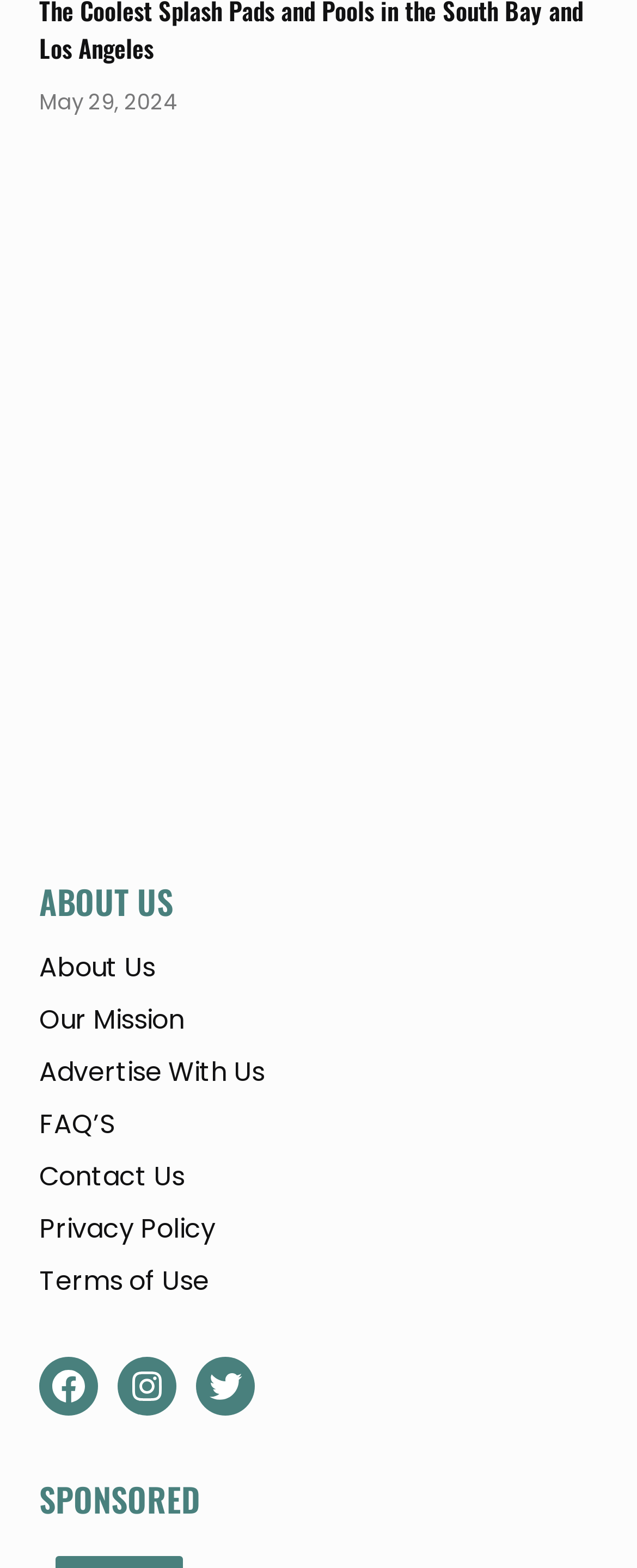Find the bounding box coordinates of the element to click in order to complete this instruction: "Check FAQ’s". The bounding box coordinates must be four float numbers between 0 and 1, denoted as [left, top, right, bottom].

[0.062, 0.701, 0.938, 0.734]